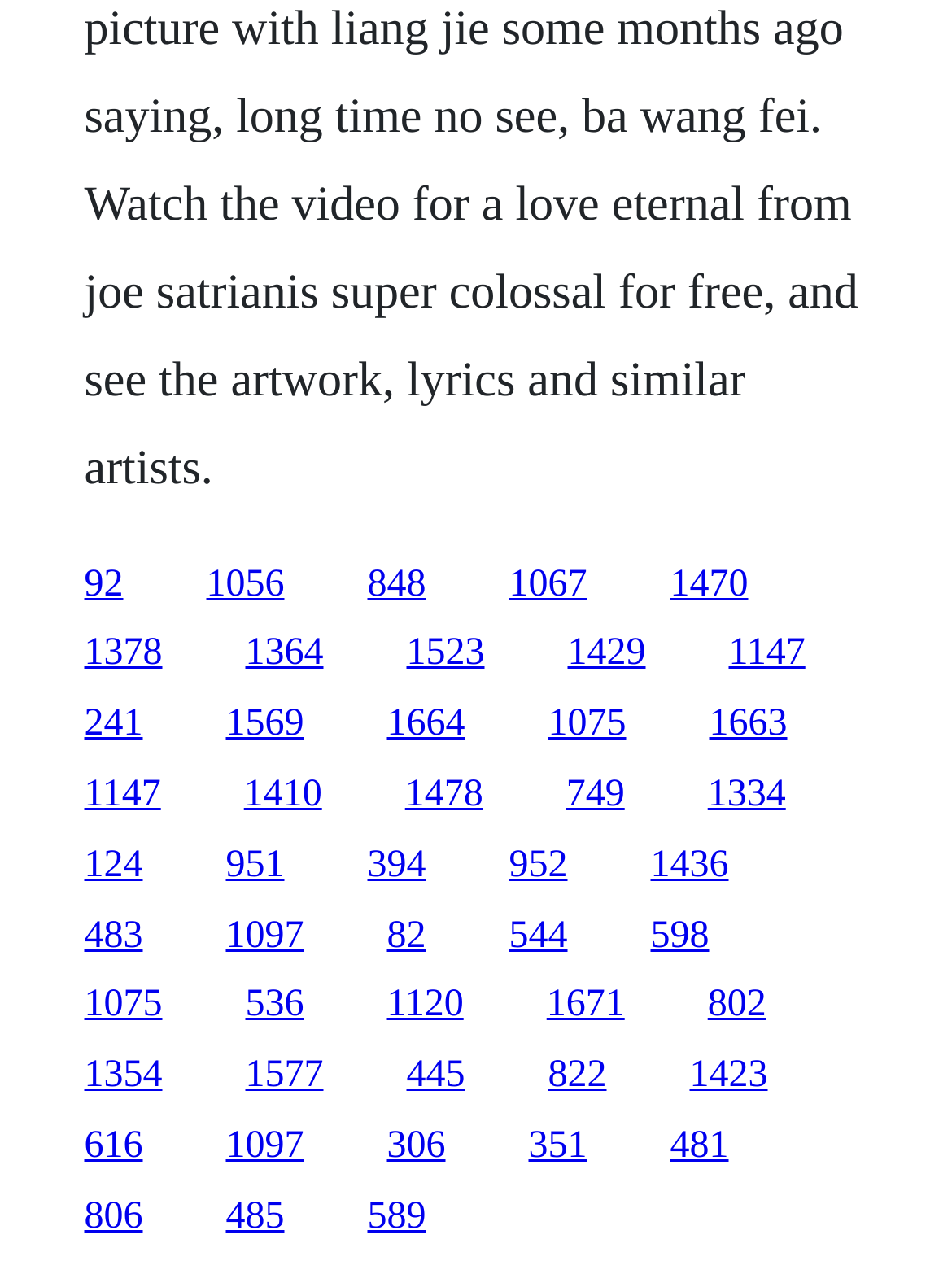Specify the bounding box coordinates of the area to click in order to execute this command: 'explore the fifth link'. The coordinates should consist of four float numbers ranging from 0 to 1, and should be formatted as [left, top, right, bottom].

[0.704, 0.442, 0.786, 0.474]